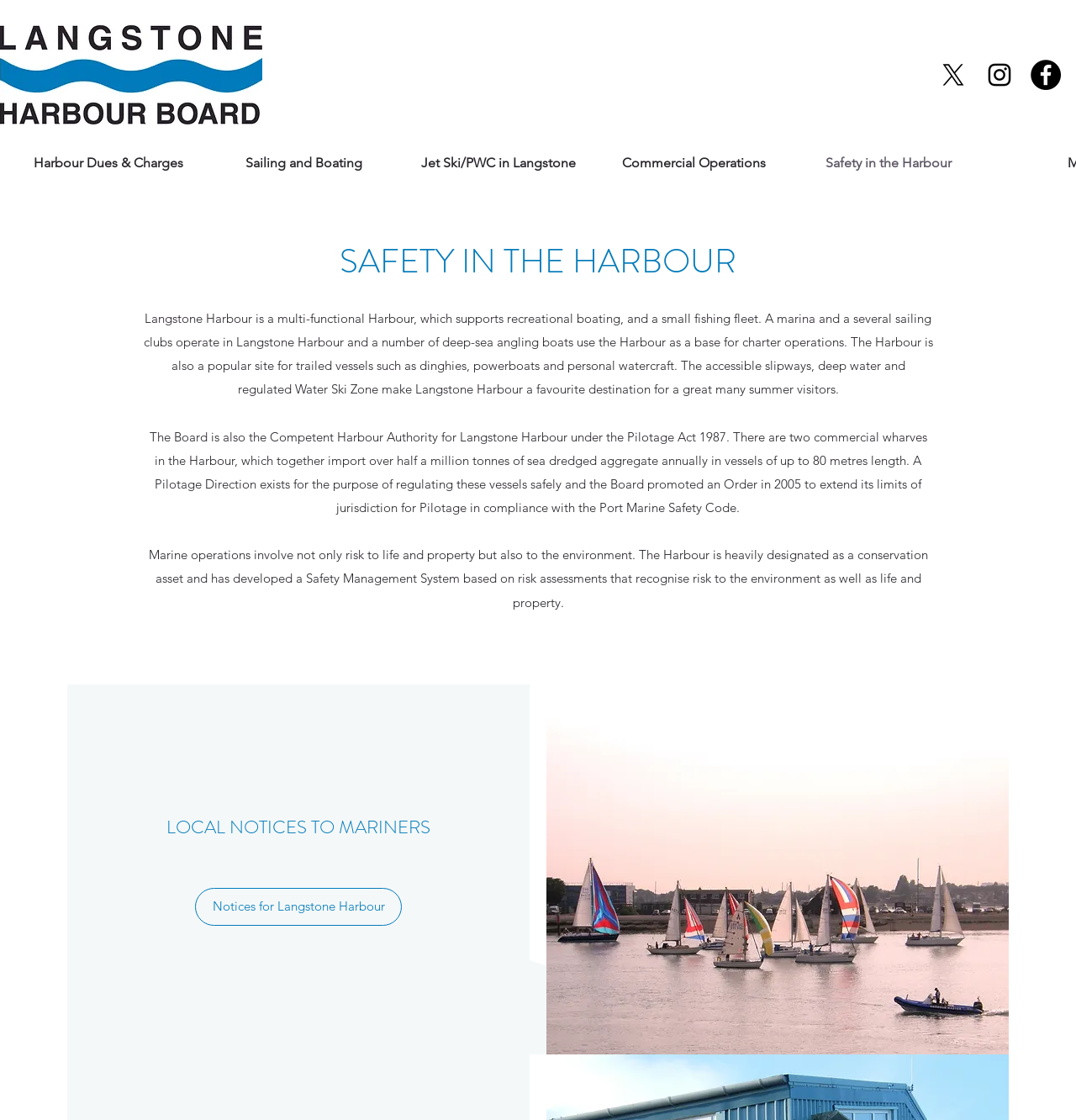Please find the bounding box coordinates for the clickable element needed to perform this instruction: "View Notices for Langstone Harbour".

[0.181, 0.793, 0.373, 0.827]